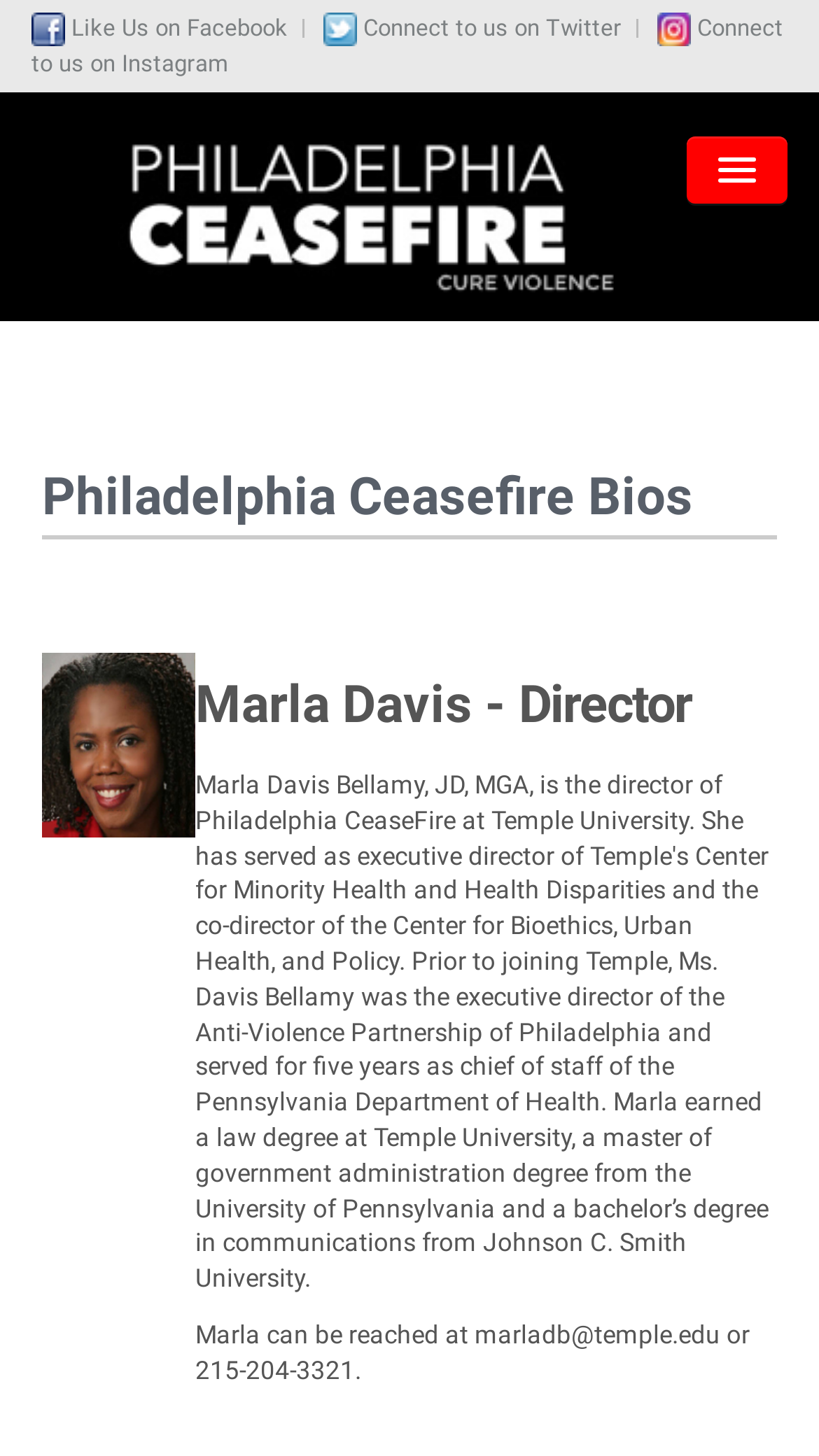What is the purpose of the 'Scroll Back to Top' button?
Provide a detailed and well-explained answer to the question.

I inferred the purpose of the button by its text 'Scroll Back to Top' and its location at the bottom of the webpage, which suggests that it is meant to help users quickly return to the top of the webpage.